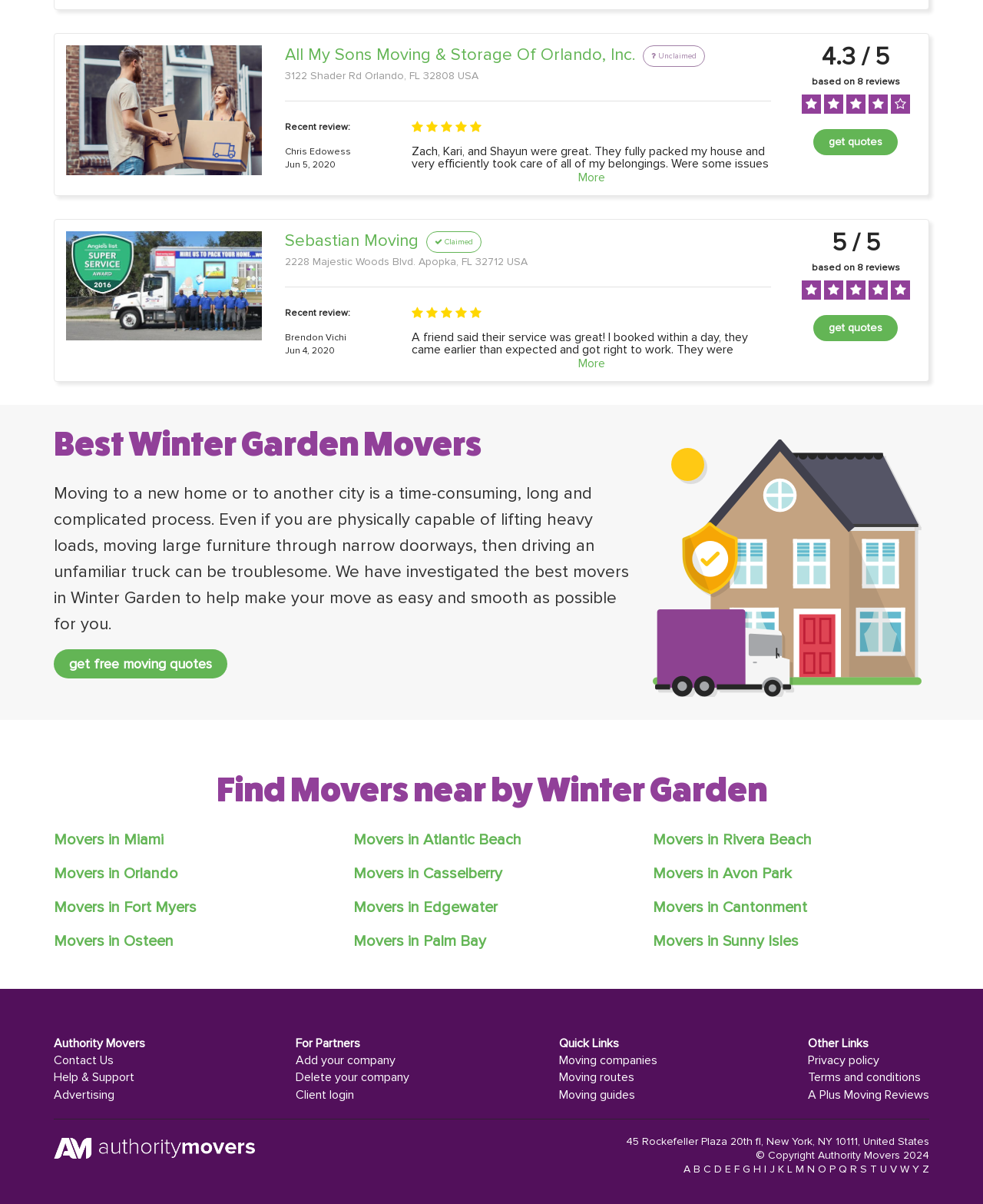Please locate the bounding box coordinates of the element that should be clicked to complete the given instruction: "Get free moving quotes".

[0.055, 0.539, 0.231, 0.563]